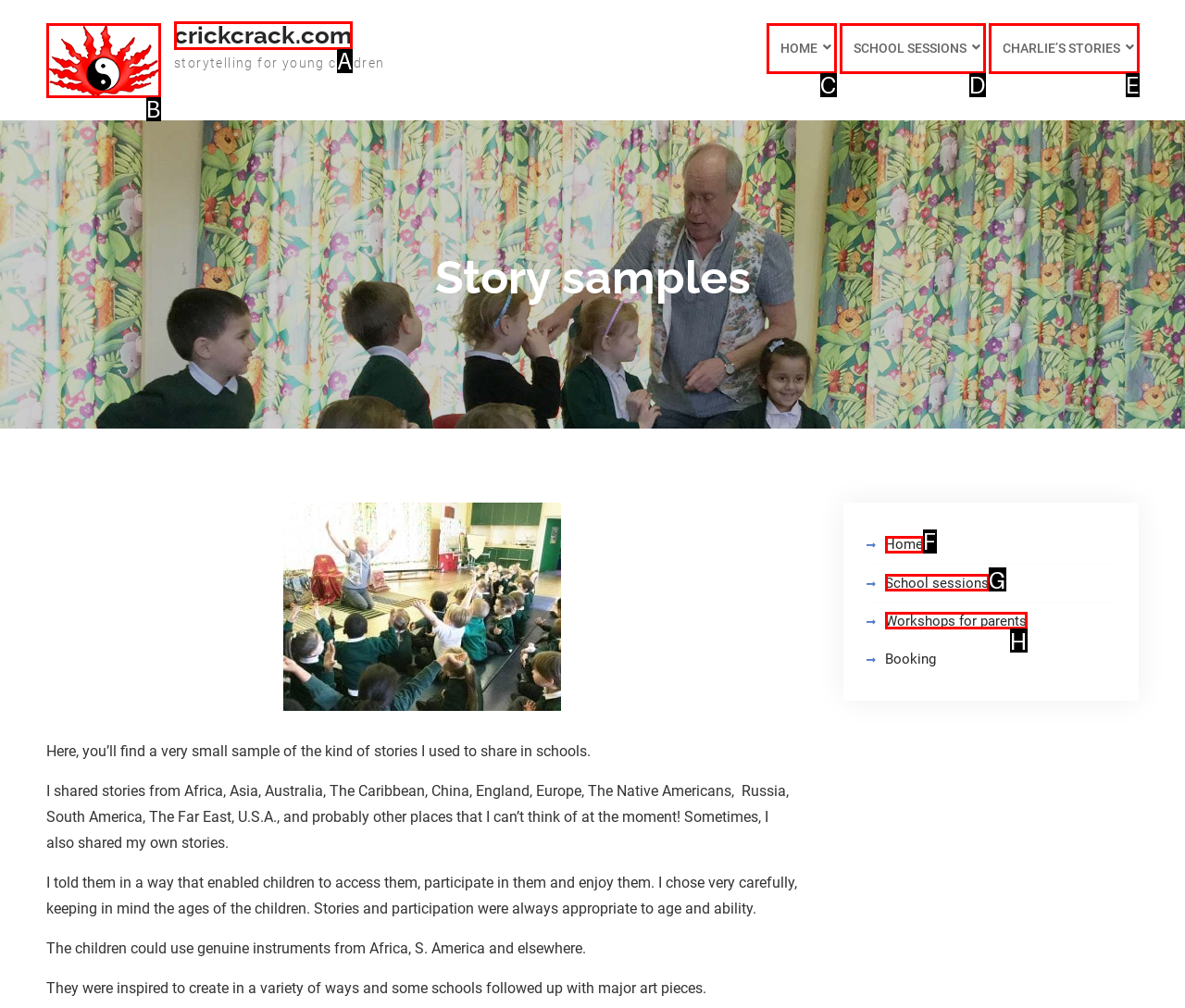Find the option that matches this description: Home
Provide the corresponding letter directly.

F